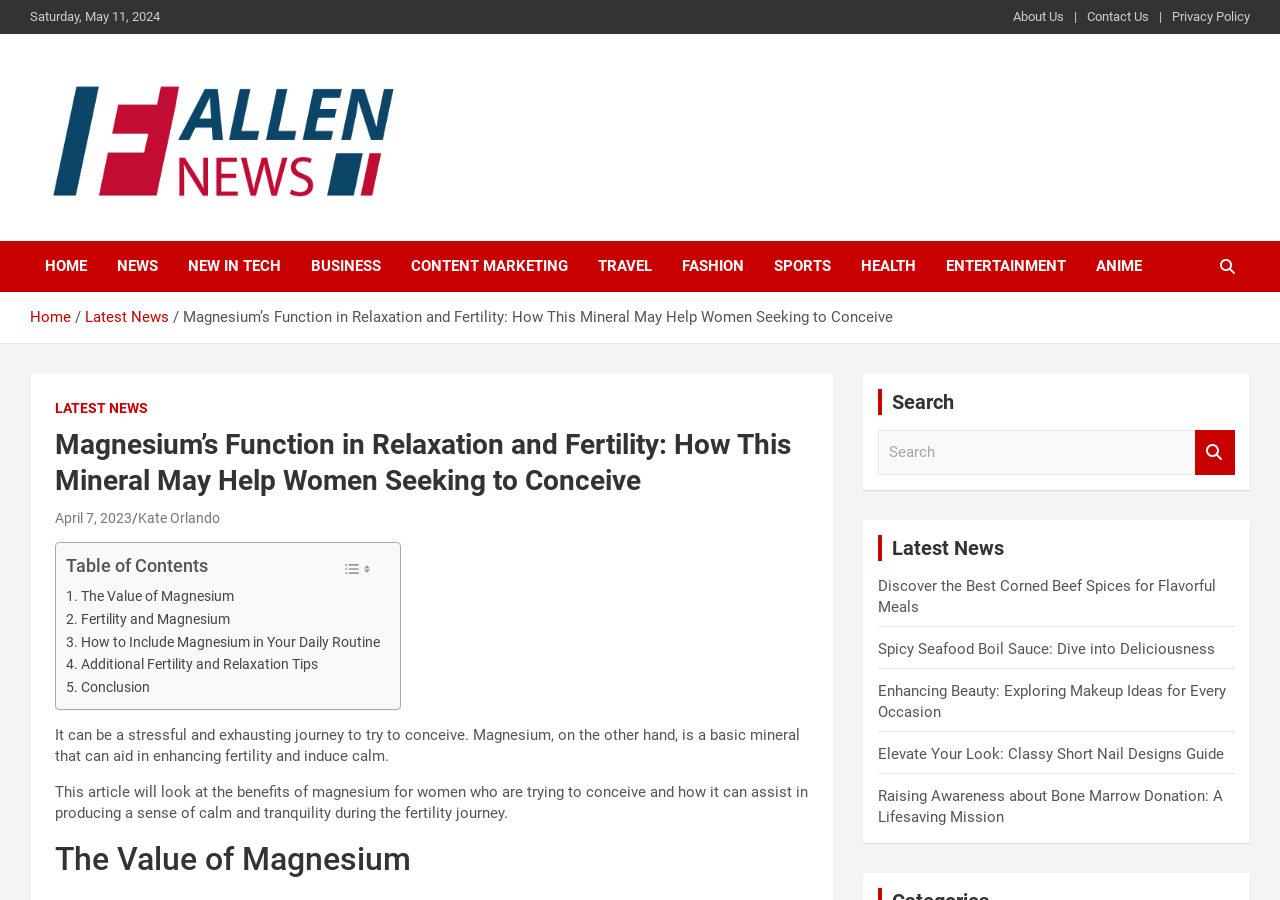Identify the bounding box of the UI component described as: "parent_node: Search name="s" placeholder="Search"".

[0.686, 0.478, 0.934, 0.527]